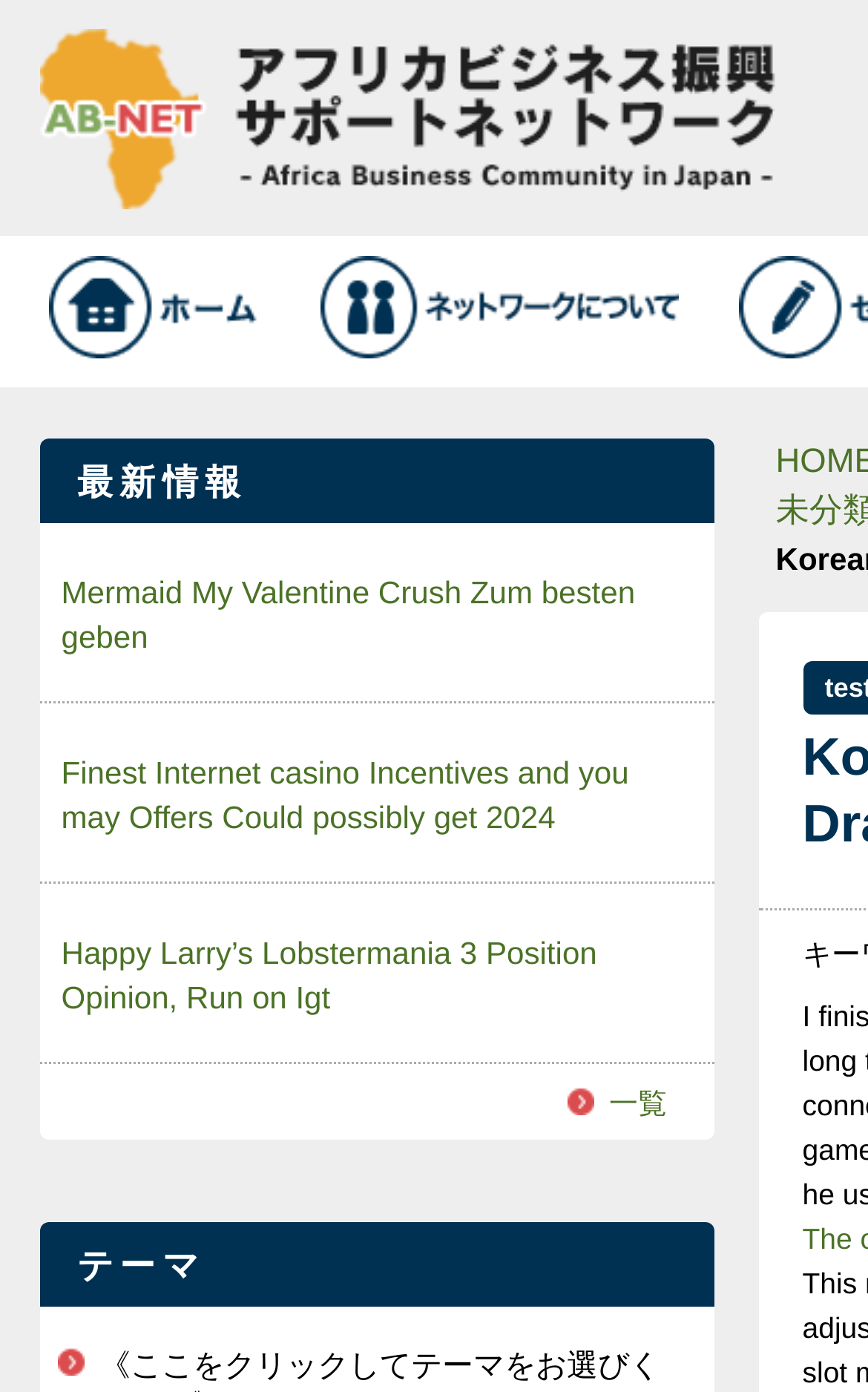Please pinpoint the bounding box coordinates for the region I should click to adhere to this instruction: "Browse the 'テーマ' category".

[0.045, 0.878, 0.822, 0.939]